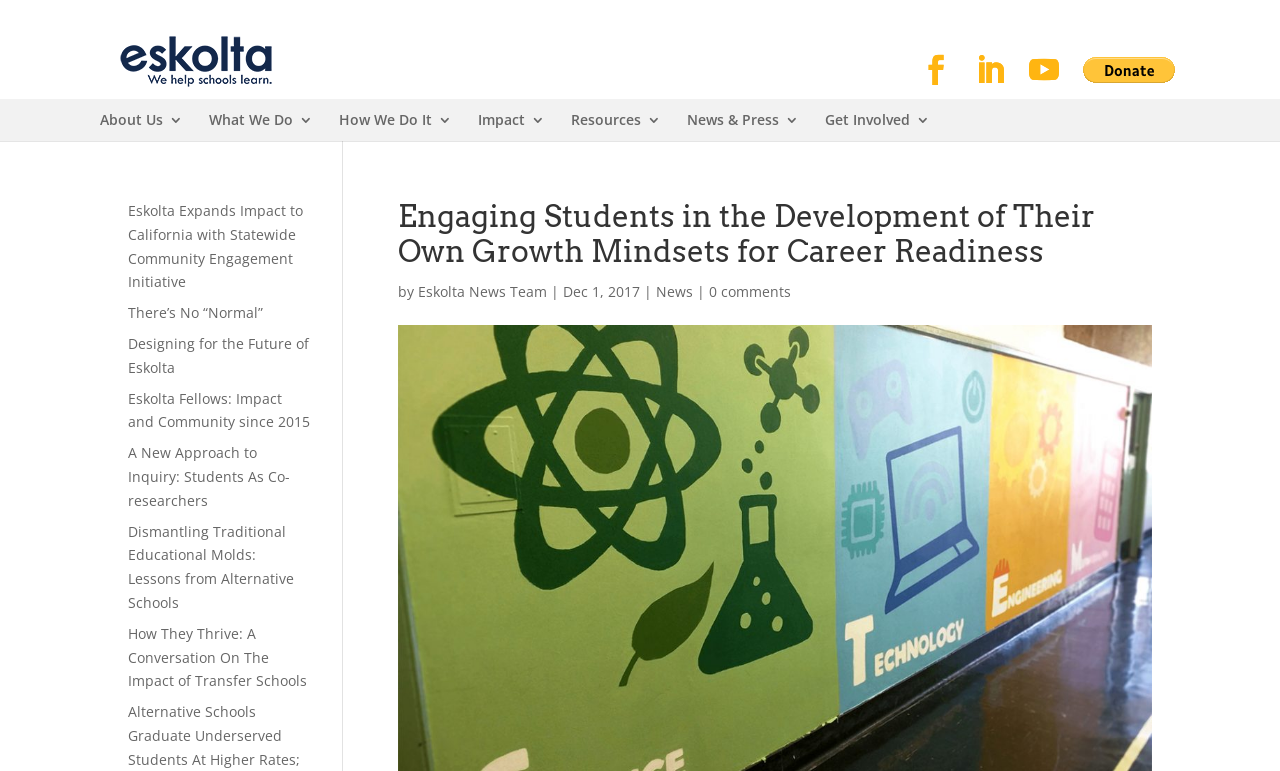Please find the bounding box coordinates of the element that must be clicked to perform the given instruction: "Read the article about Engaging Students in the Development of Their Own Growth Mindsets for Career Readiness". The coordinates should be four float numbers from 0 to 1, i.e., [left, top, right, bottom].

[0.311, 0.258, 0.9, 0.363]